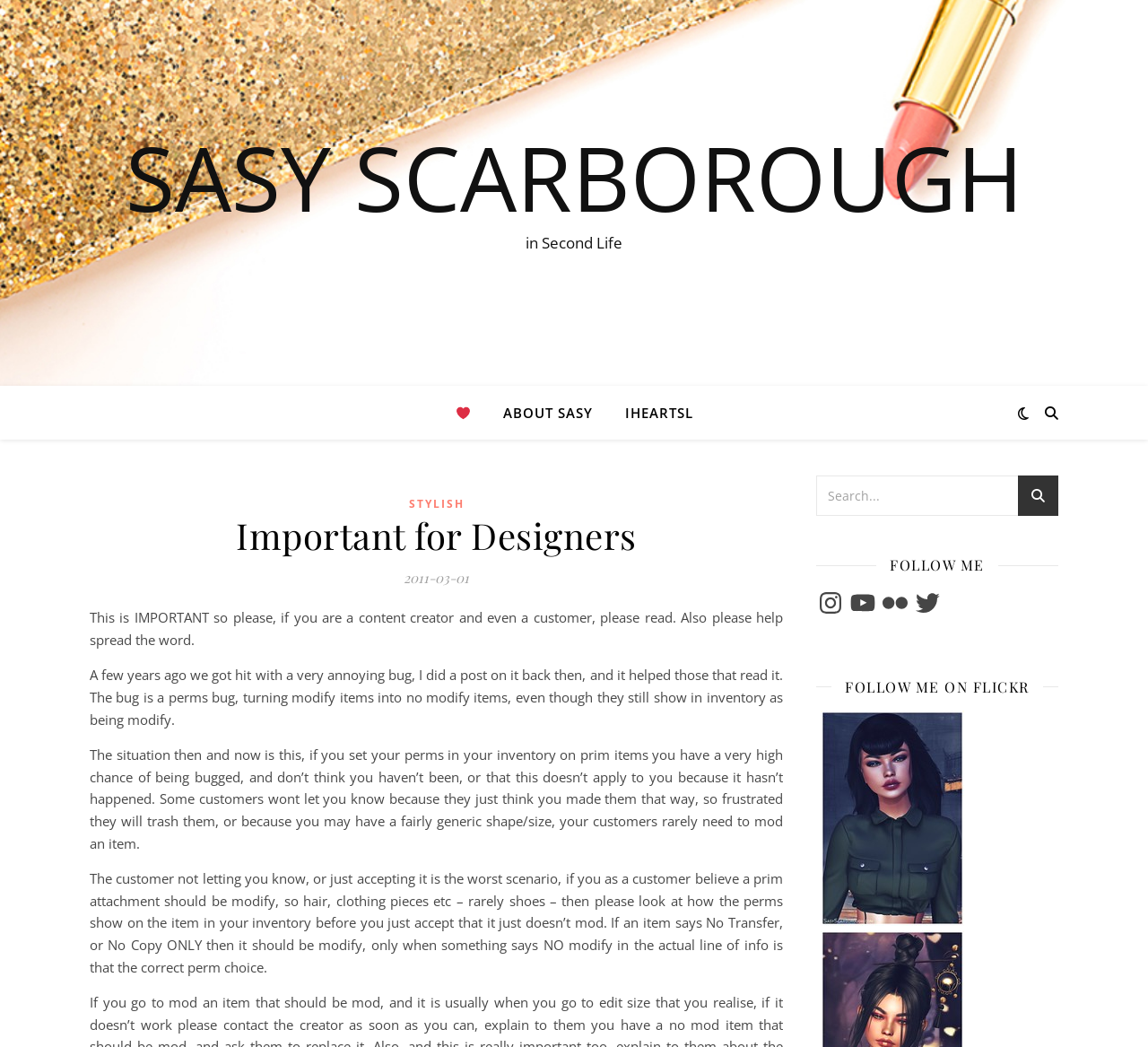What is the website about?
Based on the screenshot, give a detailed explanation to answer the question.

Based on the webpage content, it appears to be a warning or informative page for designers and content creators, specifically those in Second Life, about a perms bug that can affect their items.